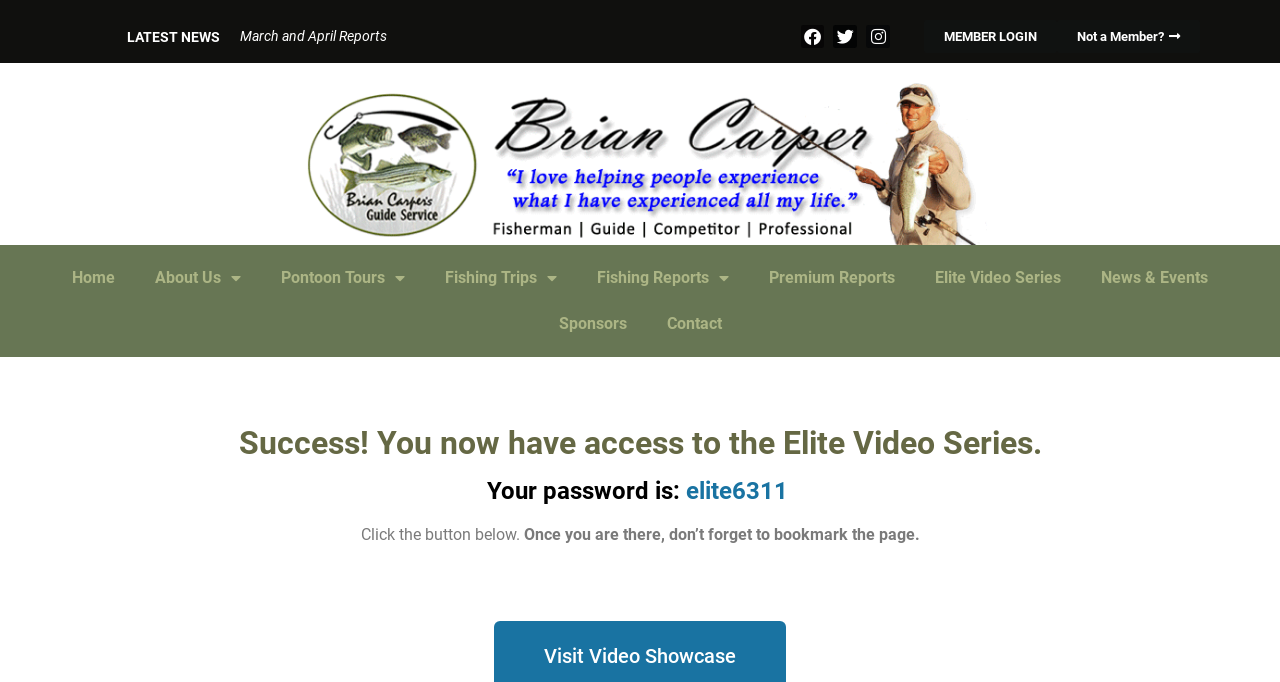What is the instruction after clicking the button?
Please interpret the details in the image and answer the question thoroughly.

After clicking the button, the instruction is to bookmark the page, which can be found in the StaticText 'Once you are there, don’t forget to bookmark the page.' located below the button.